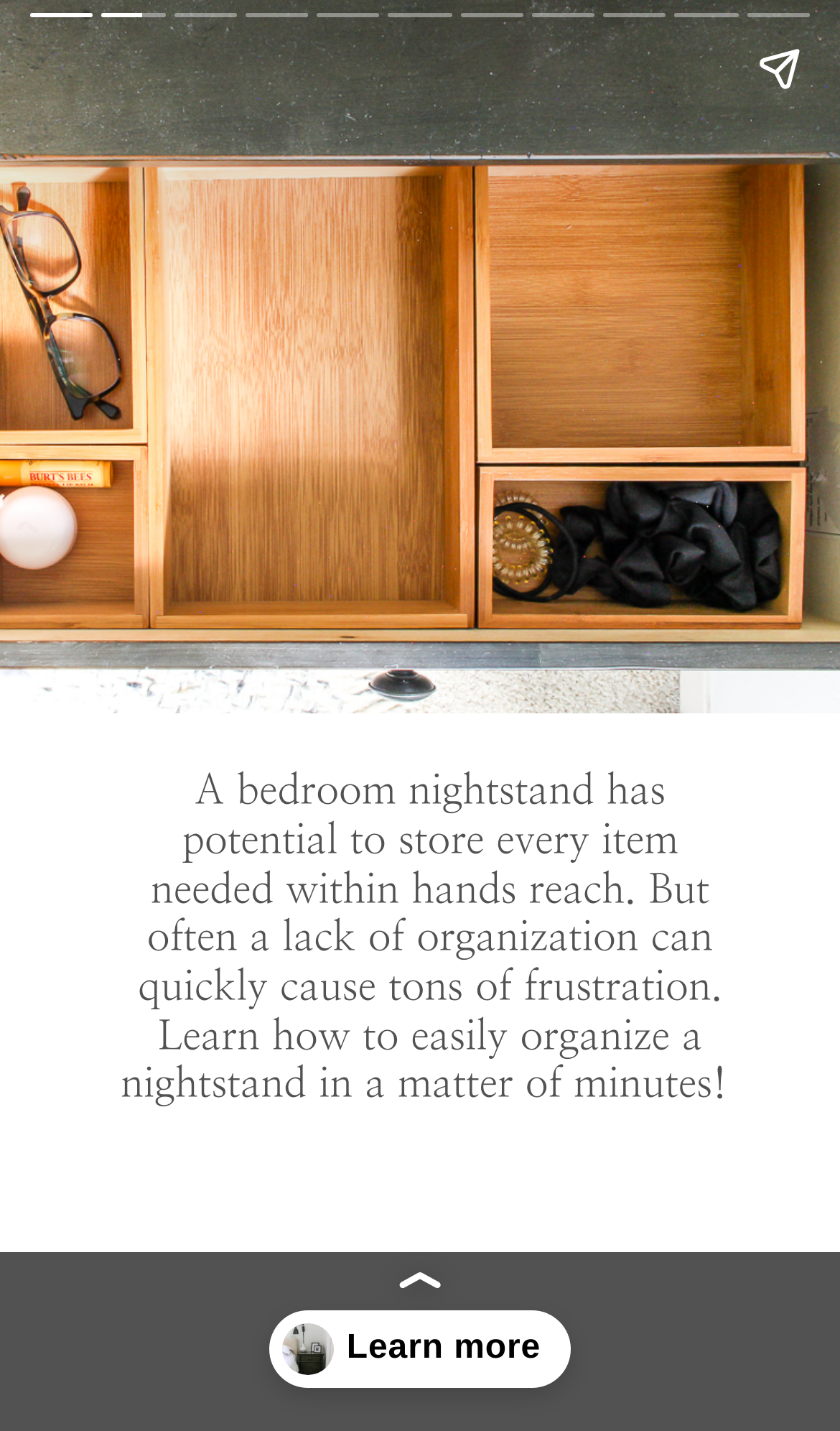Find the bounding box coordinates corresponding to the UI element with the description: "aria-label="Next page"". The coordinates should be formatted as [left, top, right, bottom], with values as floats between 0 and 1.

[0.923, 0.113, 1.0, 0.887]